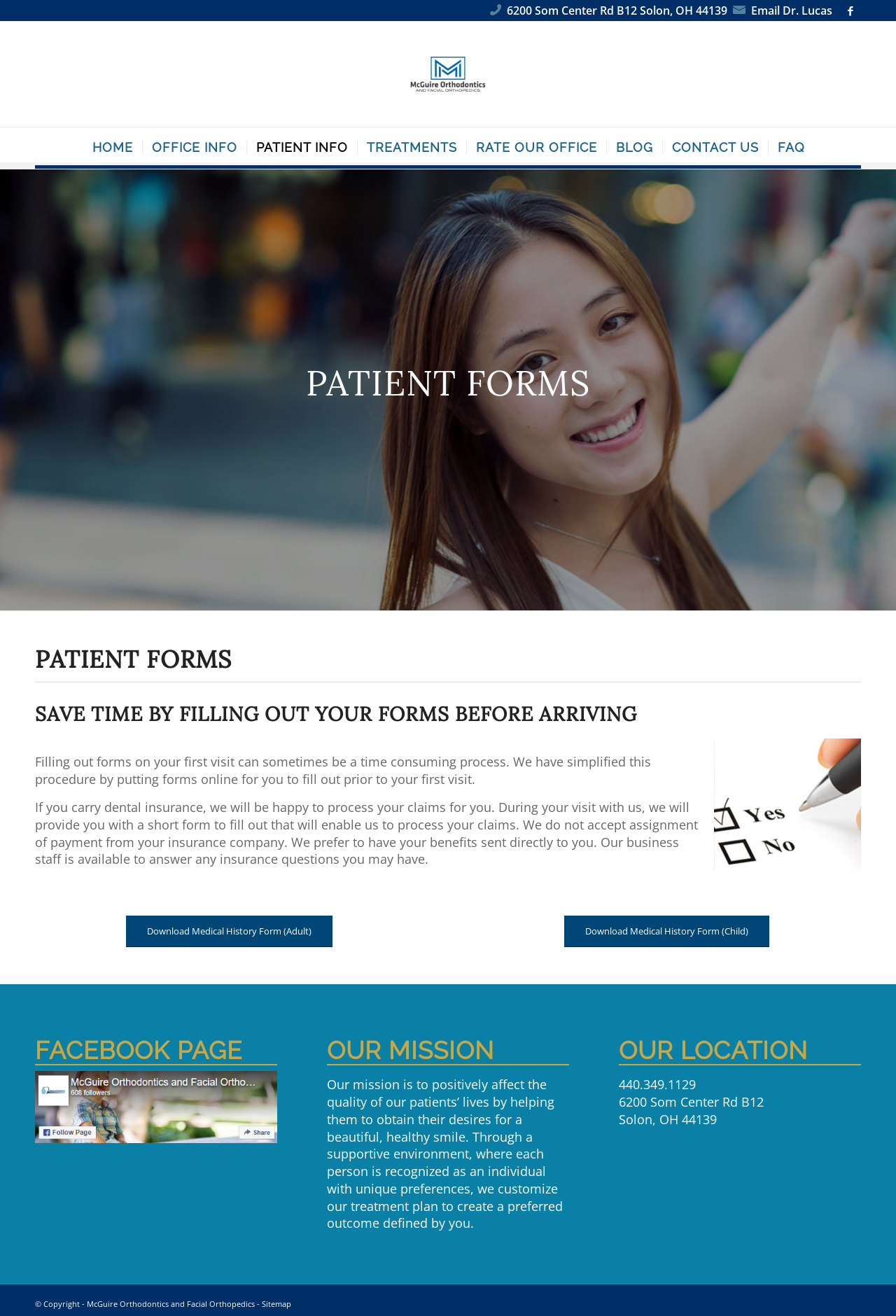Given the webpage screenshot and the description, determine the bounding box coordinates (top-left x, top-left y, bottom-right x, bottom-right y) that define the location of the UI element matching this description: STREAM #WATCH

None